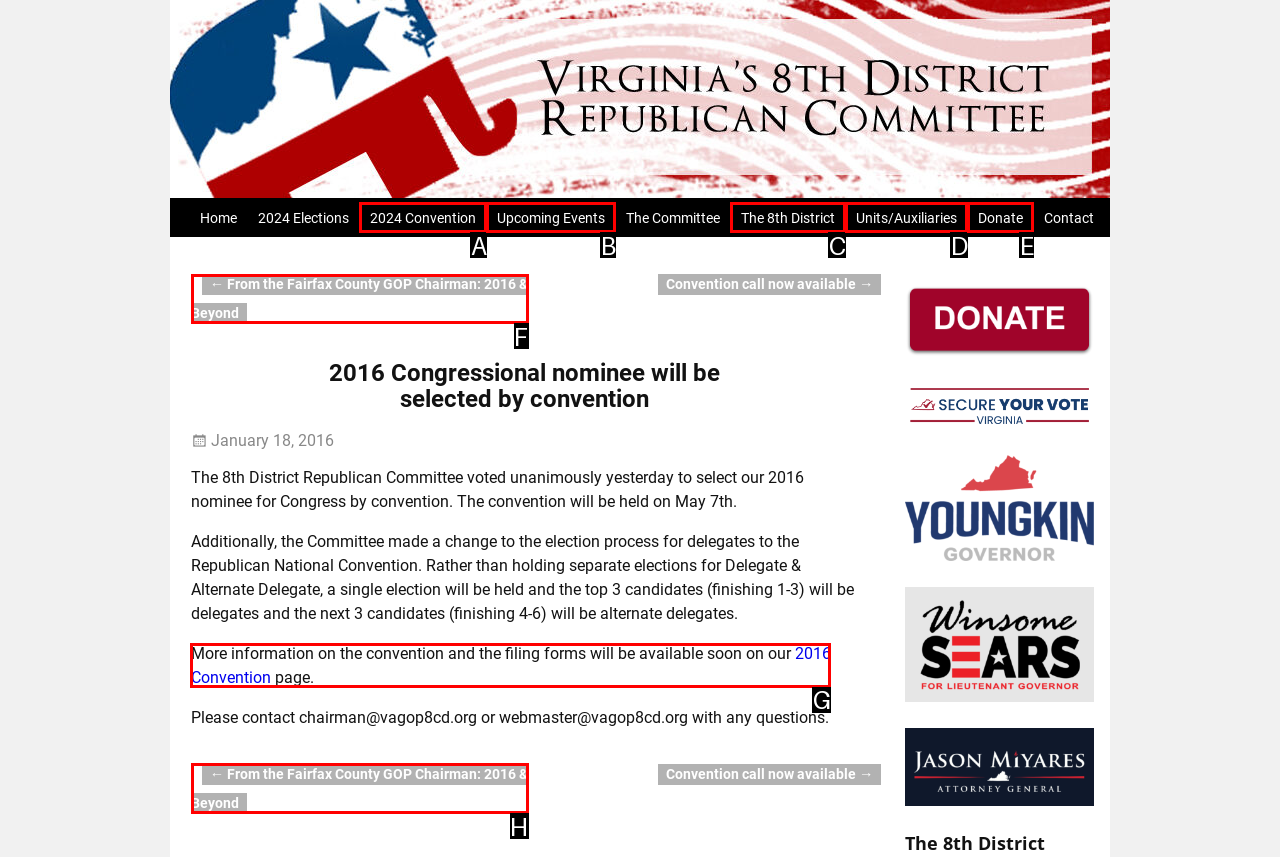Identify which lettered option to click to carry out the task: Visit the 2016 Convention page. Provide the letter as your answer.

G